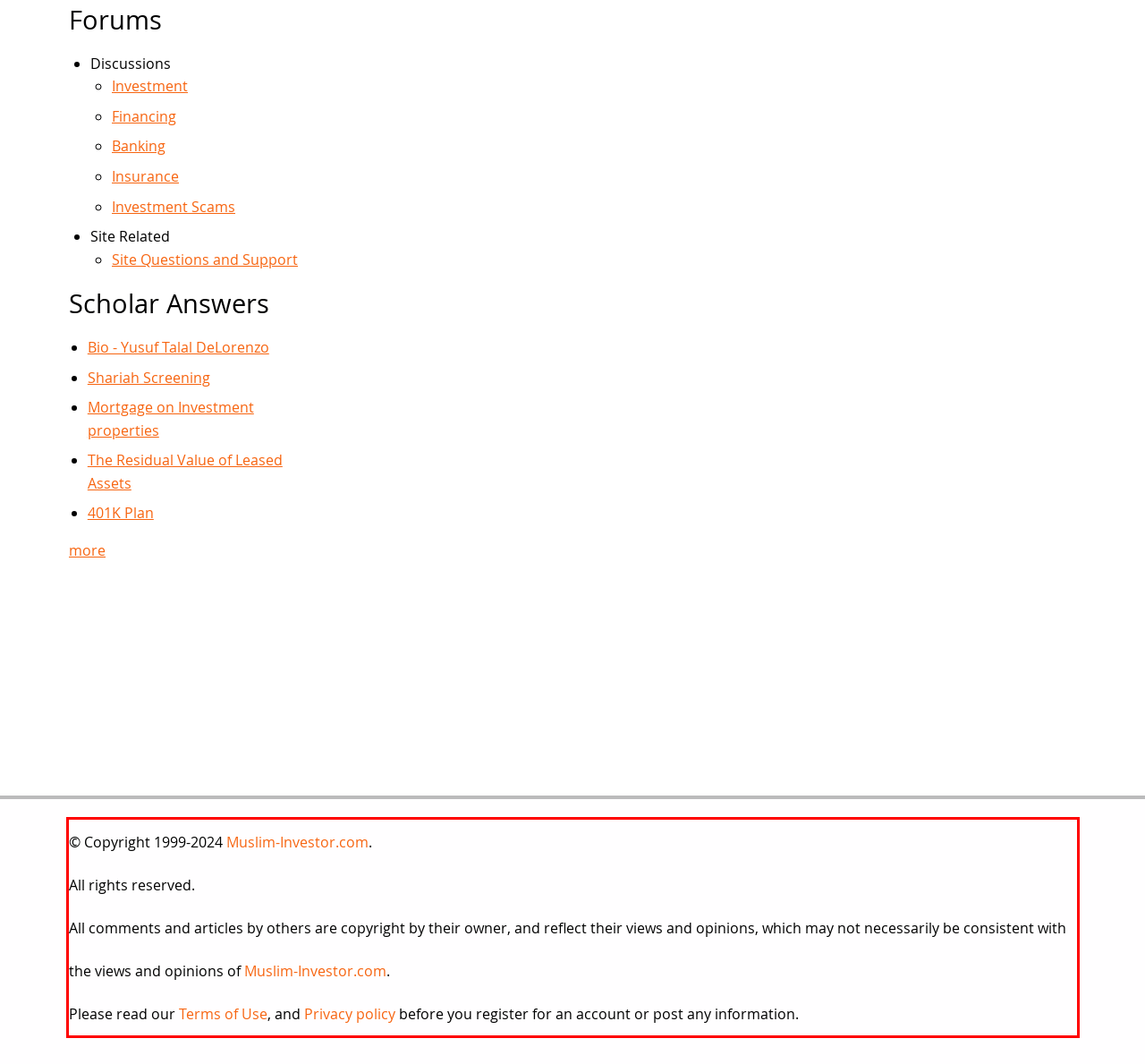Given a screenshot of a webpage, locate the red bounding box and extract the text it encloses.

© Copyright 1999-2024 Muslim-Investor.com. All rights reserved. All comments and articles by others are copyright by their owner, and reflect their views and opinions, which may not necessarily be consistent with the views and opinions of Muslim-Investor.com. Please read our Terms of Use, and Privacy policy before you register for an account or post any information.